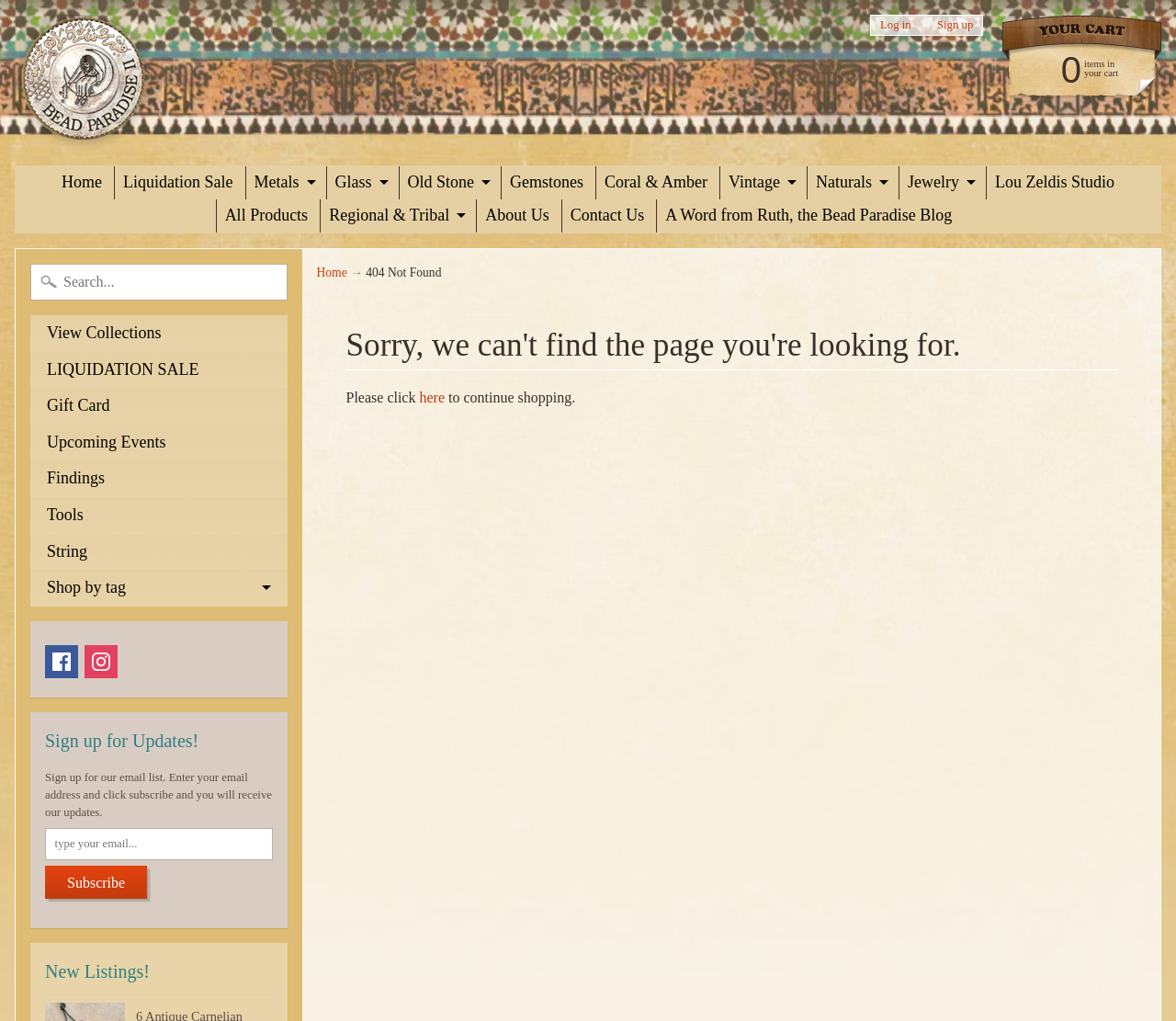Can you provide the bounding box coordinates for the element that should be clicked to implement the instruction: "Click on the 'Log in' link"?

[0.741, 0.019, 0.782, 0.03]